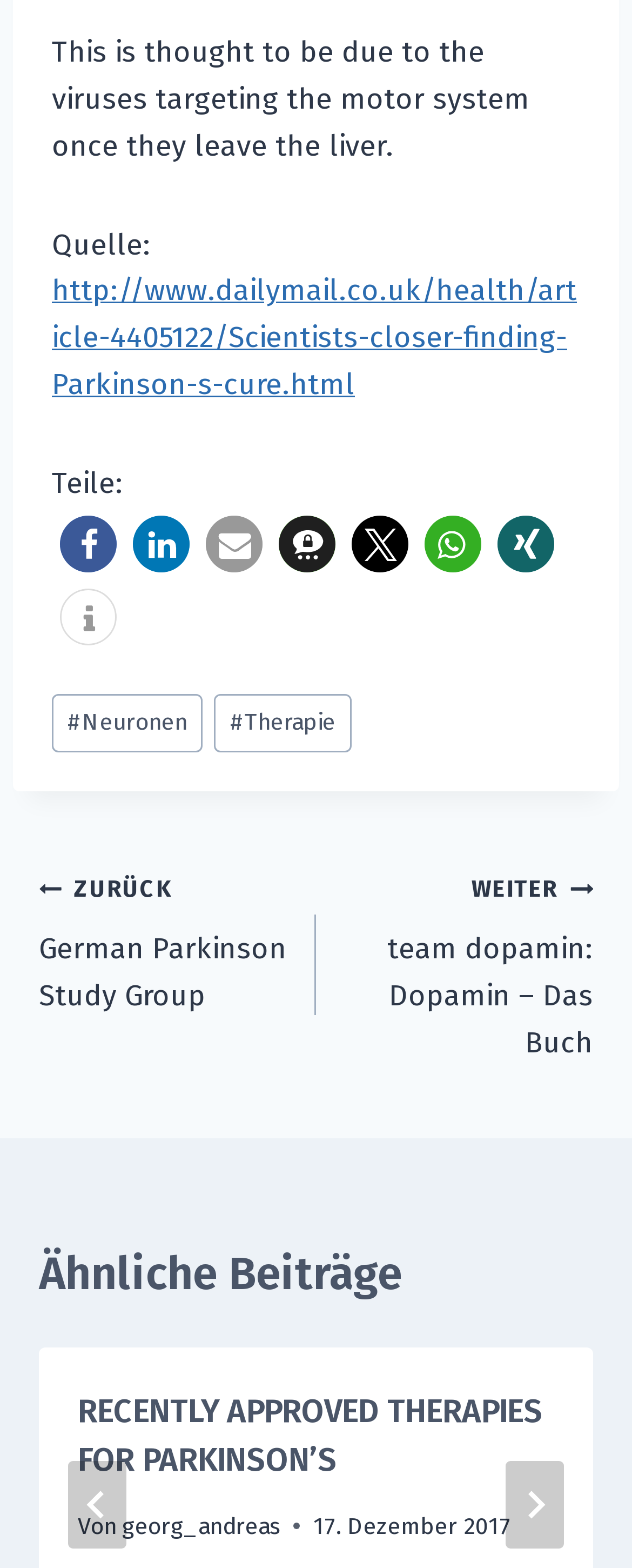Please determine the bounding box coordinates of the area that needs to be clicked to complete this task: 'Read more about Neuronen'. The coordinates must be four float numbers between 0 and 1, formatted as [left, top, right, bottom].

[0.082, 0.442, 0.321, 0.48]